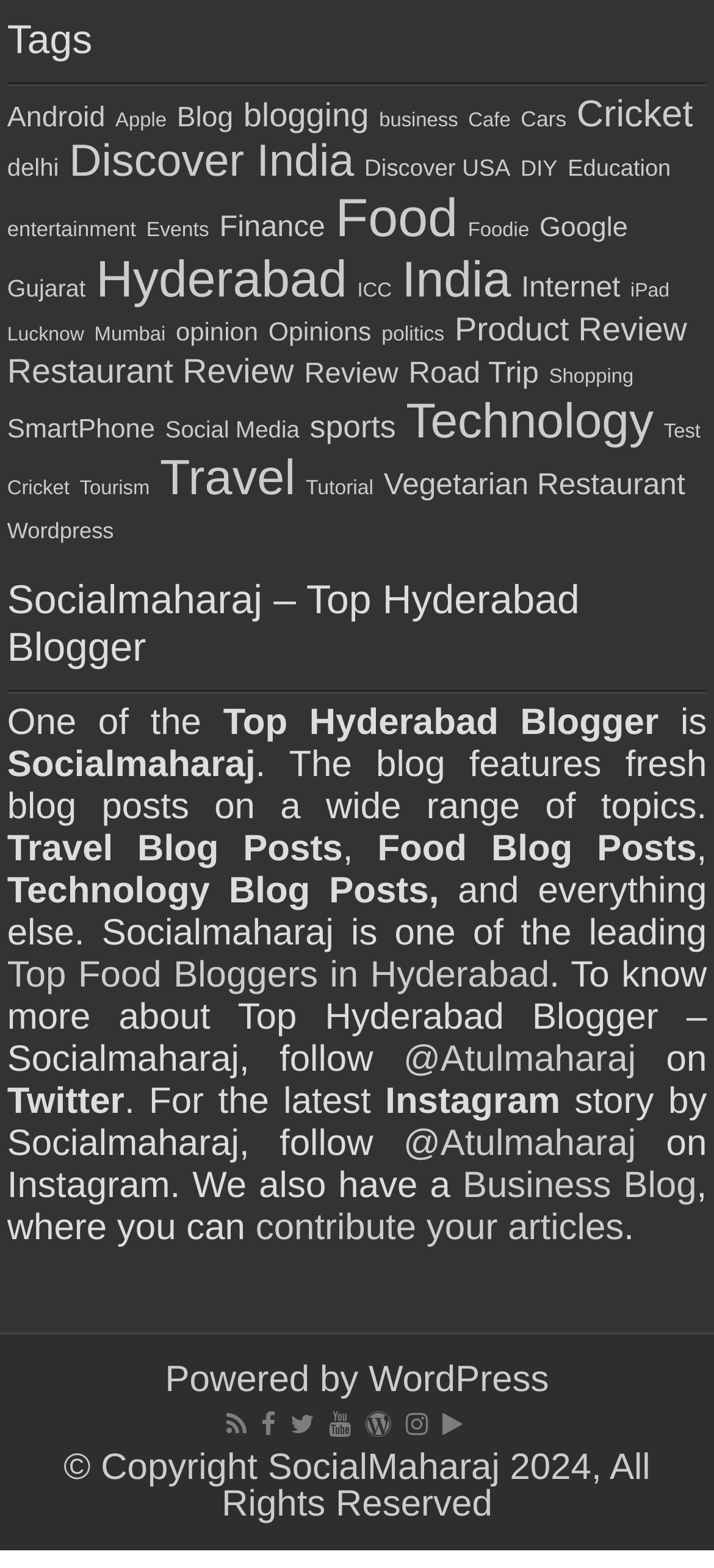Based on the element description: "Top Food Bloggers in Hyderabad", identify the UI element and provide its bounding box coordinates. Use four float numbers between 0 and 1, [left, top, right, bottom].

[0.01, 0.627, 0.769, 0.652]